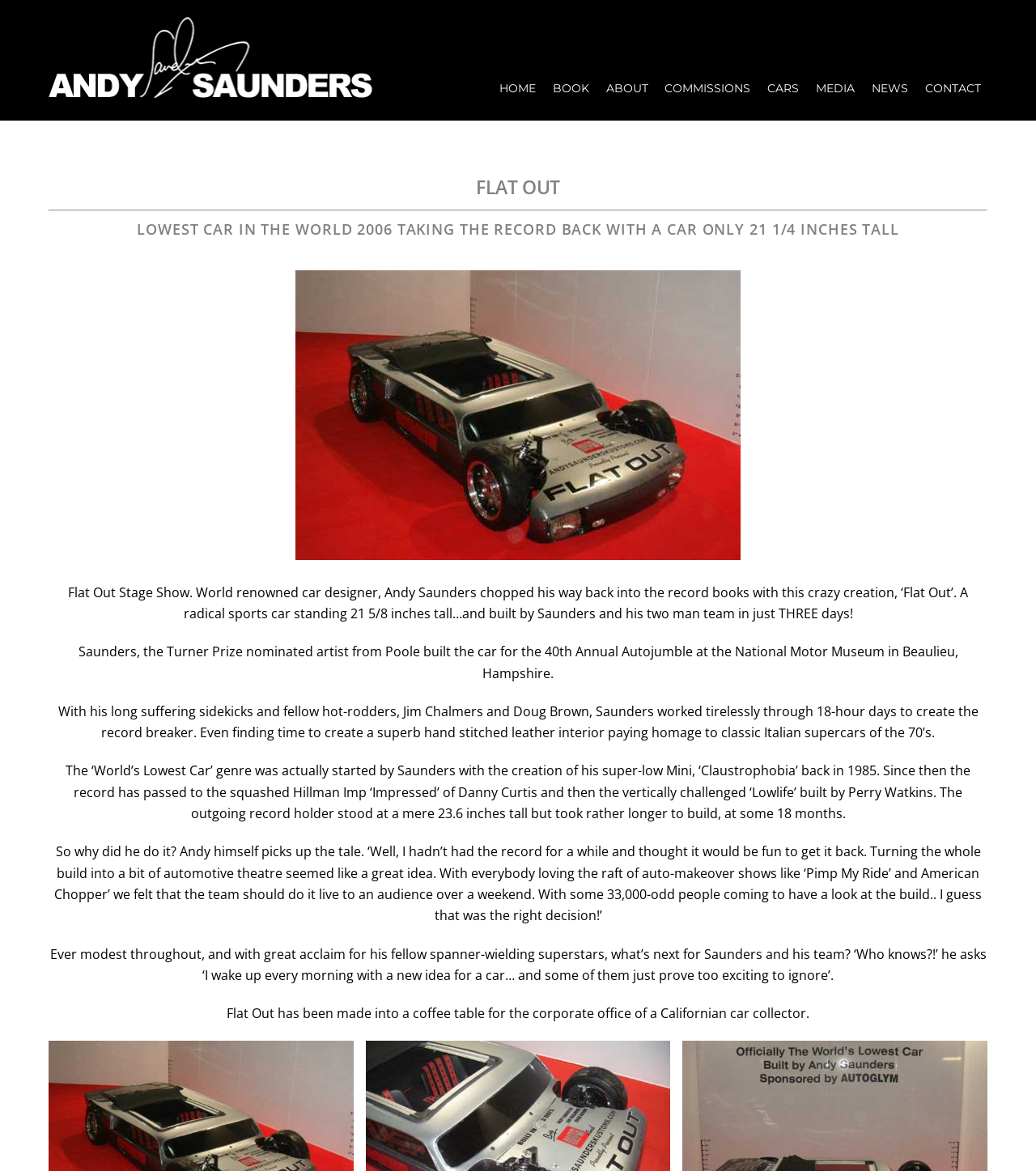Locate the bounding box coordinates of the clickable element to fulfill the following instruction: "Click on the 'ABOUT' link". Provide the coordinates as four float numbers between 0 and 1 in the format [left, top, right, bottom].

[0.578, 0.011, 0.632, 0.09]